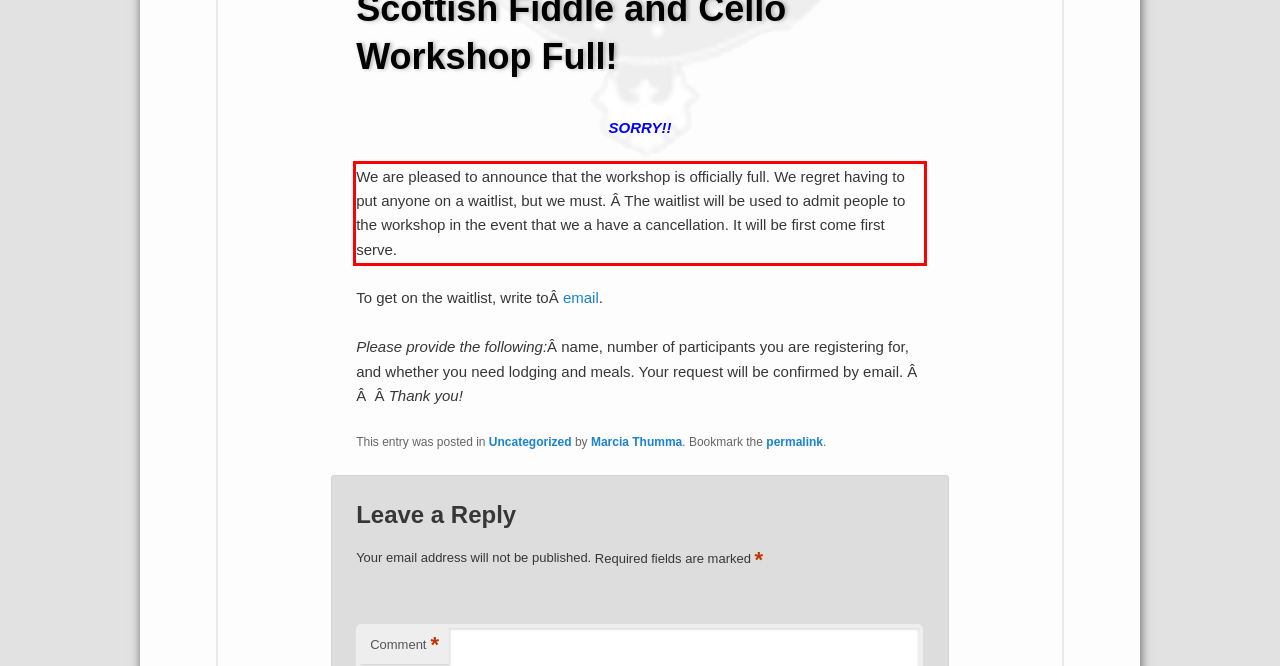Analyze the screenshot of the webpage and extract the text from the UI element that is inside the red bounding box.

We are pleased to announce that the workshop is officially full. We regret having to put anyone on a waitlist, but we must. Â The waitlist will be used to admit people to the workshop in the event that we a have a cancellation. It will be first come first serve.